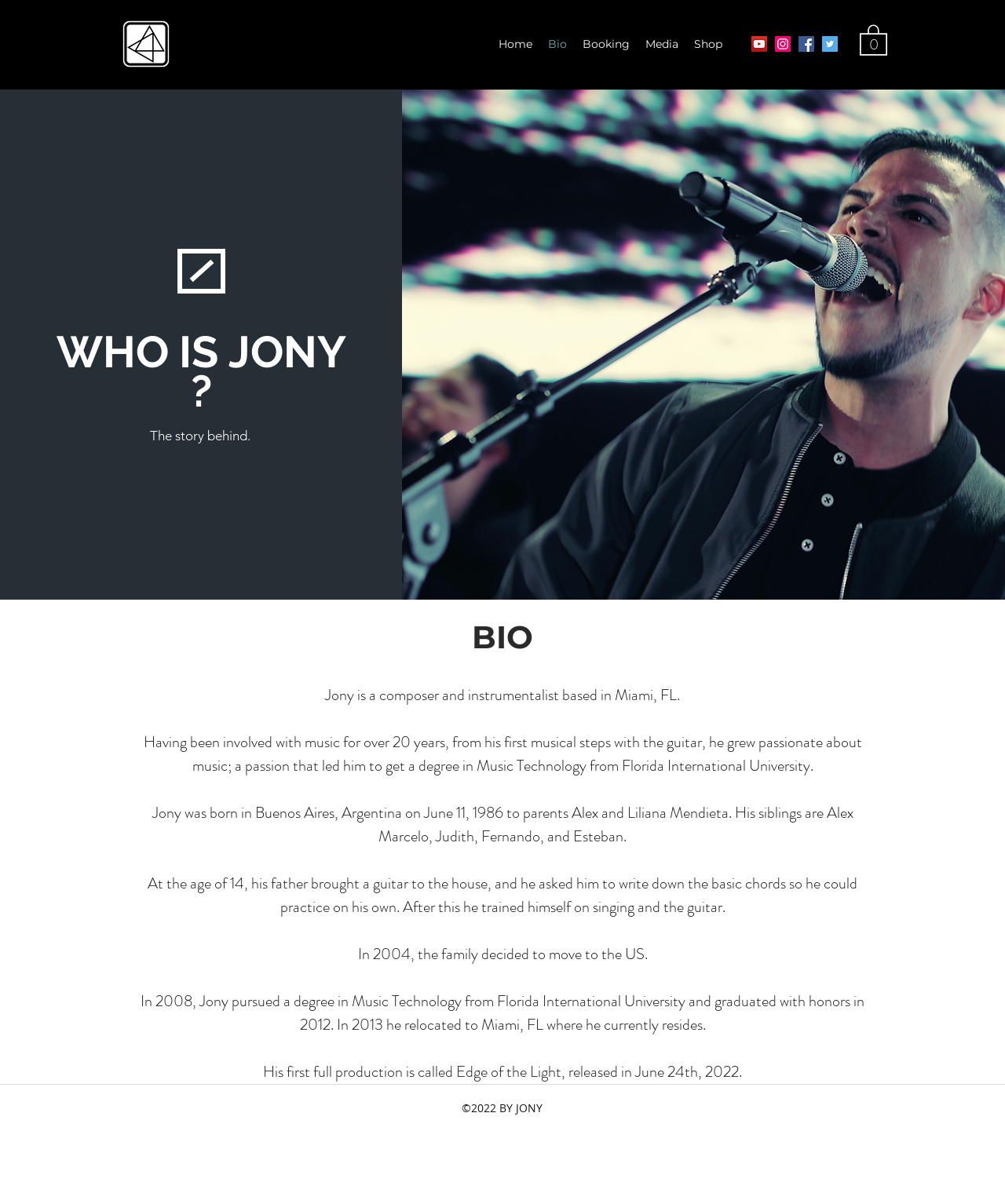Given the description "Media", determine the bounding box of the corresponding UI element.

[0.634, 0.027, 0.683, 0.046]